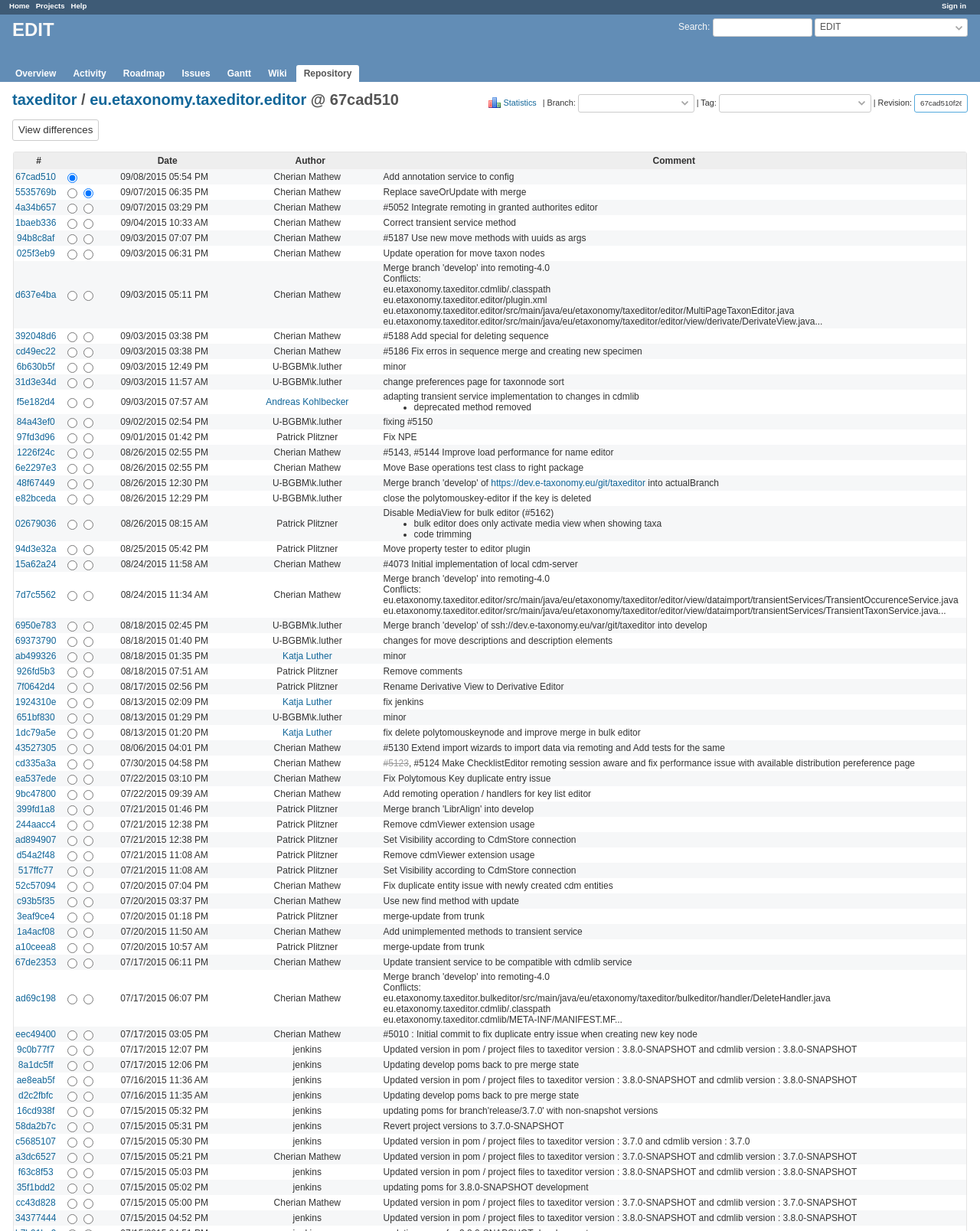Describe all significant elements and features of the webpage.

This webpage is a project management page for a project called "EDIT" within the Redmine platform. At the top right corner, there are links to "Sign in", "Home", "Projects", and "Help". Below these links, there is a search bar with a "Search" button and a textbox to input search queries.

On the left side of the page, there is a navigation menu with links to "Overview", "Activity", "Roadmap", "Issues", "Gantt", "Wiki", and "Repository". Below this menu, there are links to "Statistics" and a dropdown menu to select a branch, tag, or revision.

The main content of the page is a table with multiple rows, each representing a revision of the project. The table has columns for the revision number, date, author, and comment. Each row has a radio button to select a specific revision. The revisions are listed in a chronological order, with the most recent revision at the top.

At the top of the page, there is a heading that displays the project name and its current revision. Below this heading, there is a button to "View differences" between revisions.